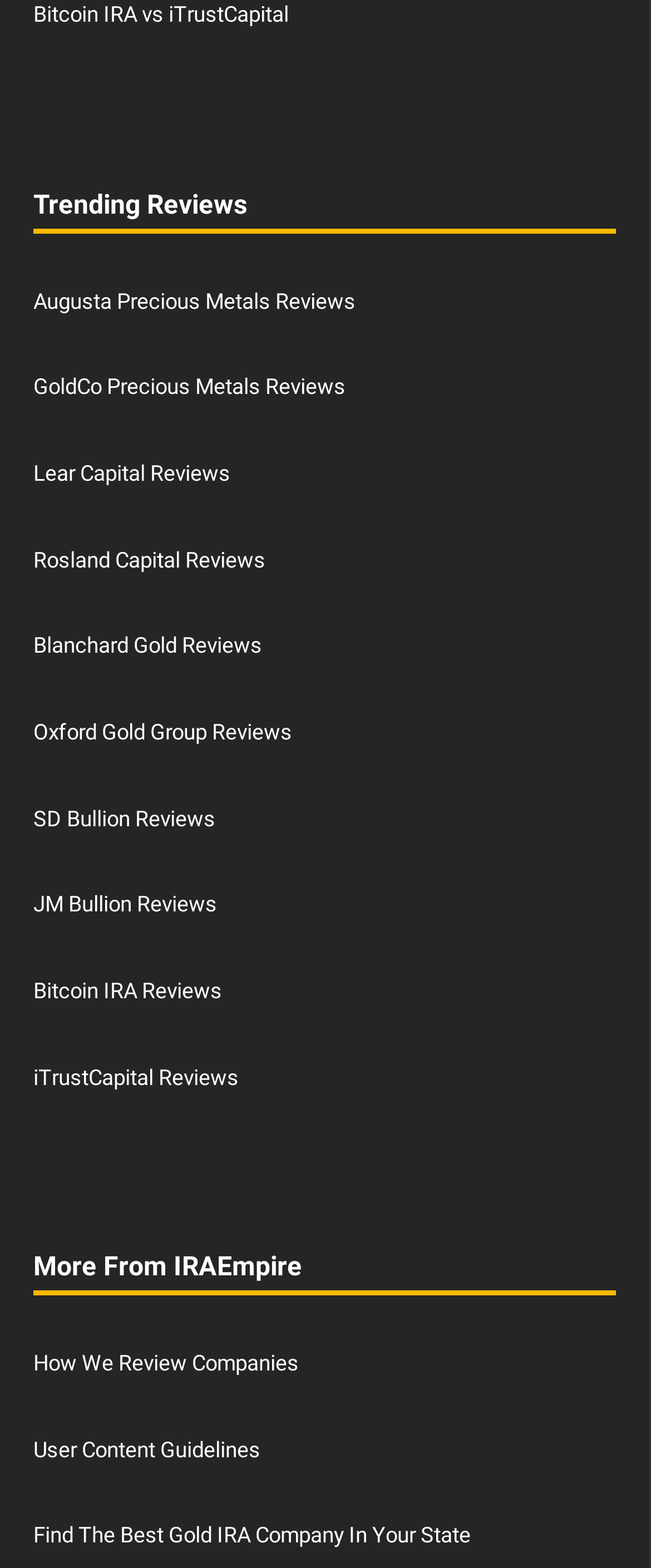Please find the bounding box coordinates of the element that must be clicked to perform the given instruction: "Read iTrustCapital Reviews". The coordinates should be four float numbers from 0 to 1, i.e., [left, top, right, bottom].

[0.051, 0.679, 0.367, 0.695]